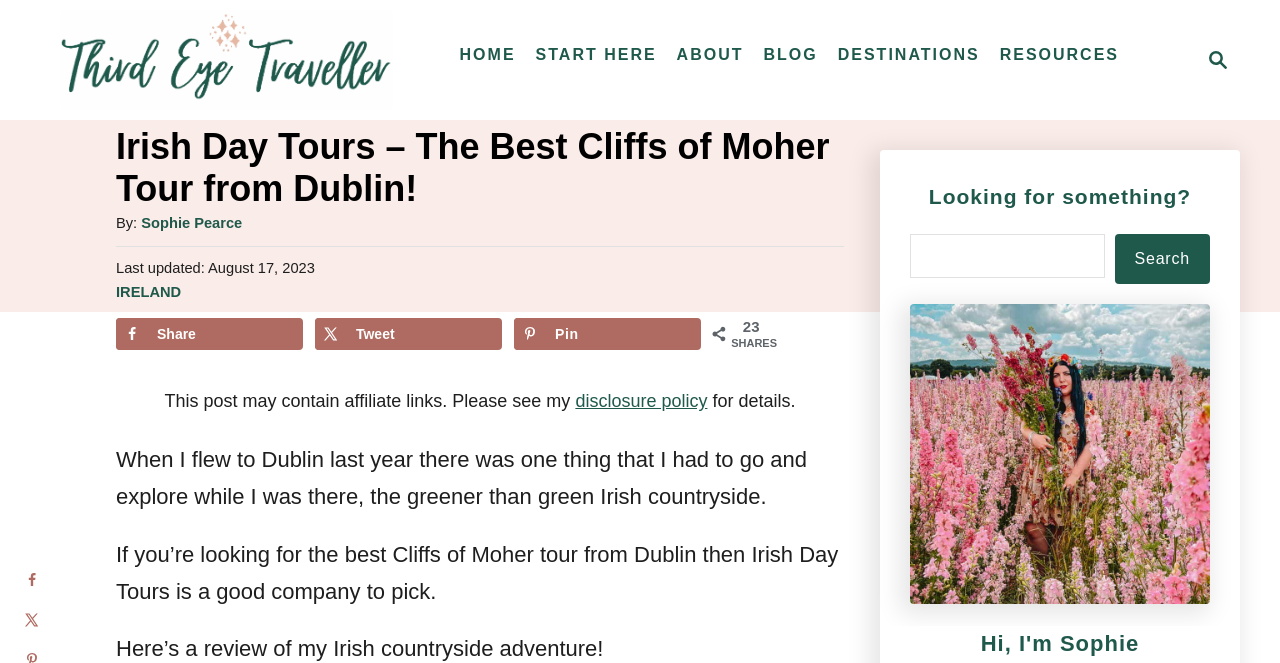Determine the coordinates of the bounding box that should be clicked to complete the instruction: "Read the review of Irish Day Tours". The coordinates should be represented by four float numbers between 0 and 1: [left, top, right, bottom].

[0.091, 0.817, 0.655, 0.911]